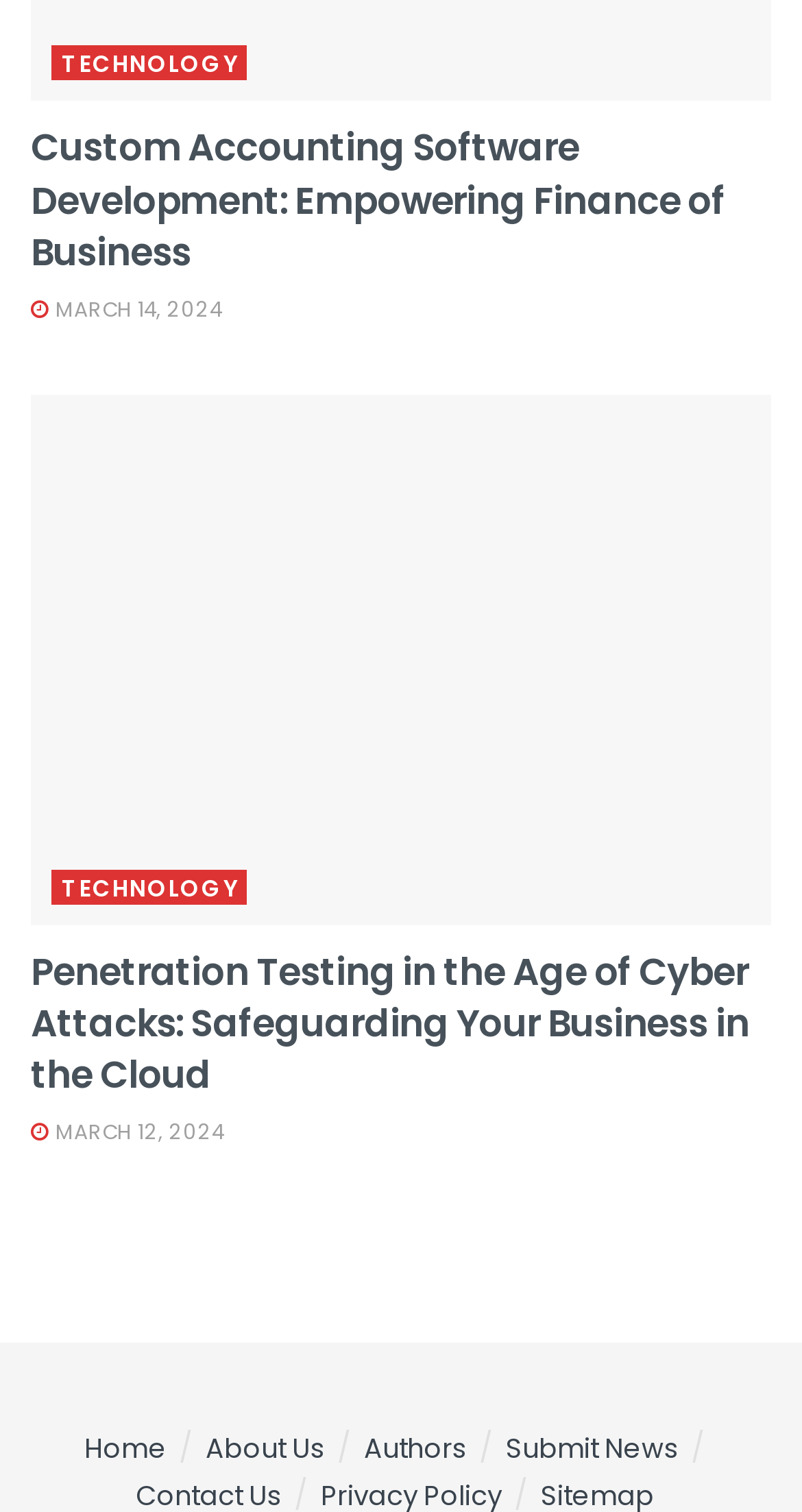What is the category of the first article? Analyze the screenshot and reply with just one word or a short phrase.

TECHNOLOGY